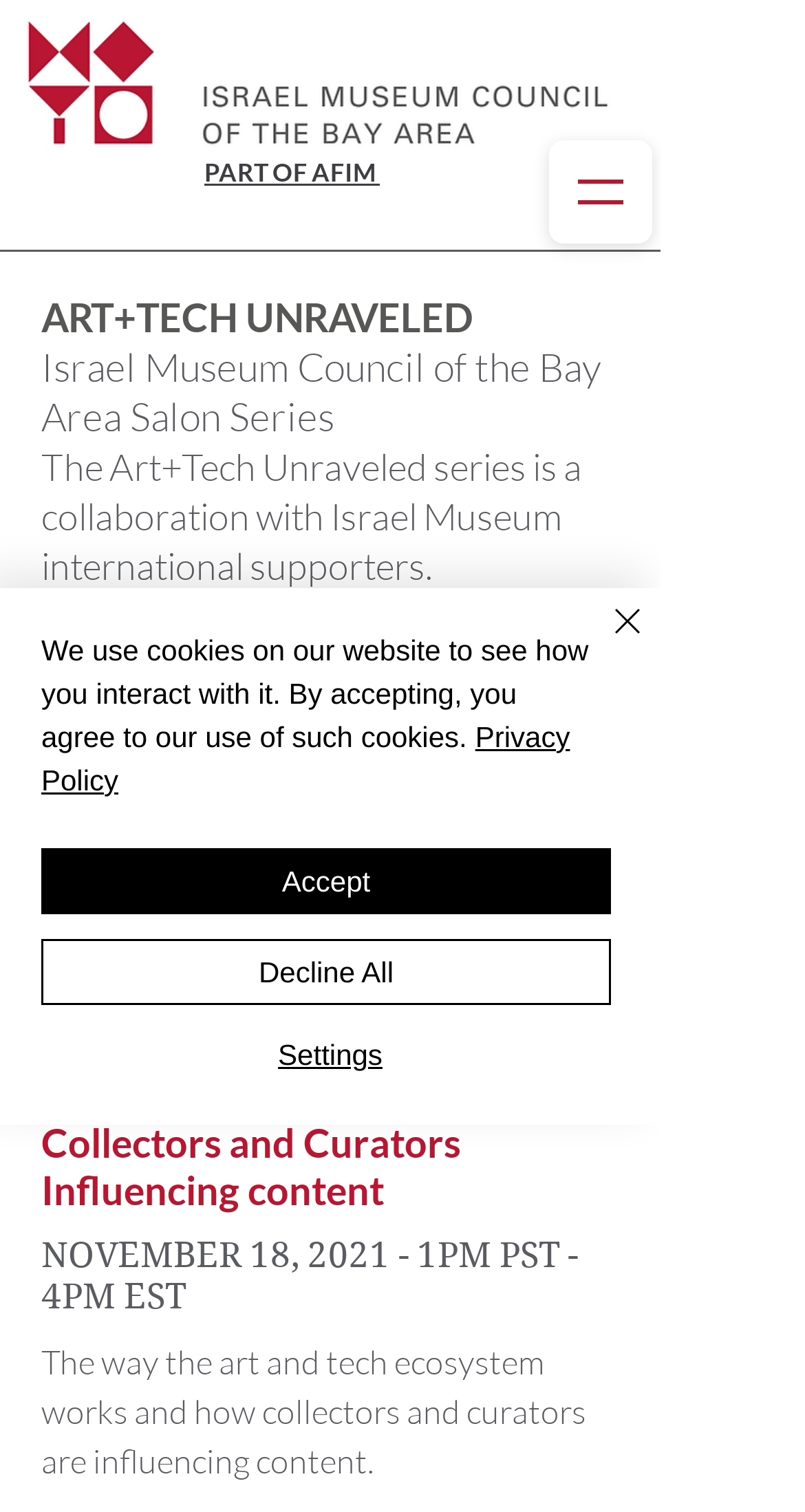What is the name of the series?
Give a one-word or short-phrase answer derived from the screenshot.

Art+Tech Unraveled